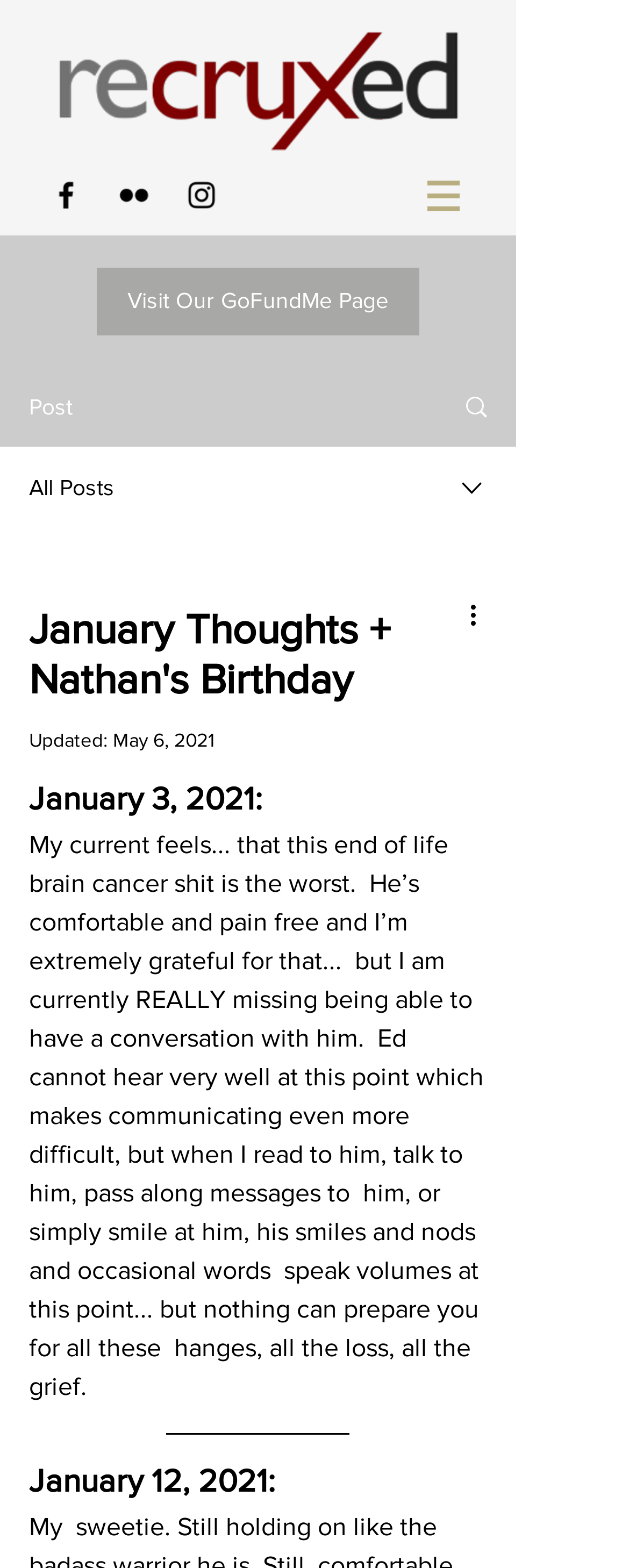Identify the bounding box coordinates of the clickable region necessary to fulfill the following instruction: "Follow the link". The bounding box coordinates should be four float numbers between 0 and 1, i.e., [left, top, right, bottom].

None